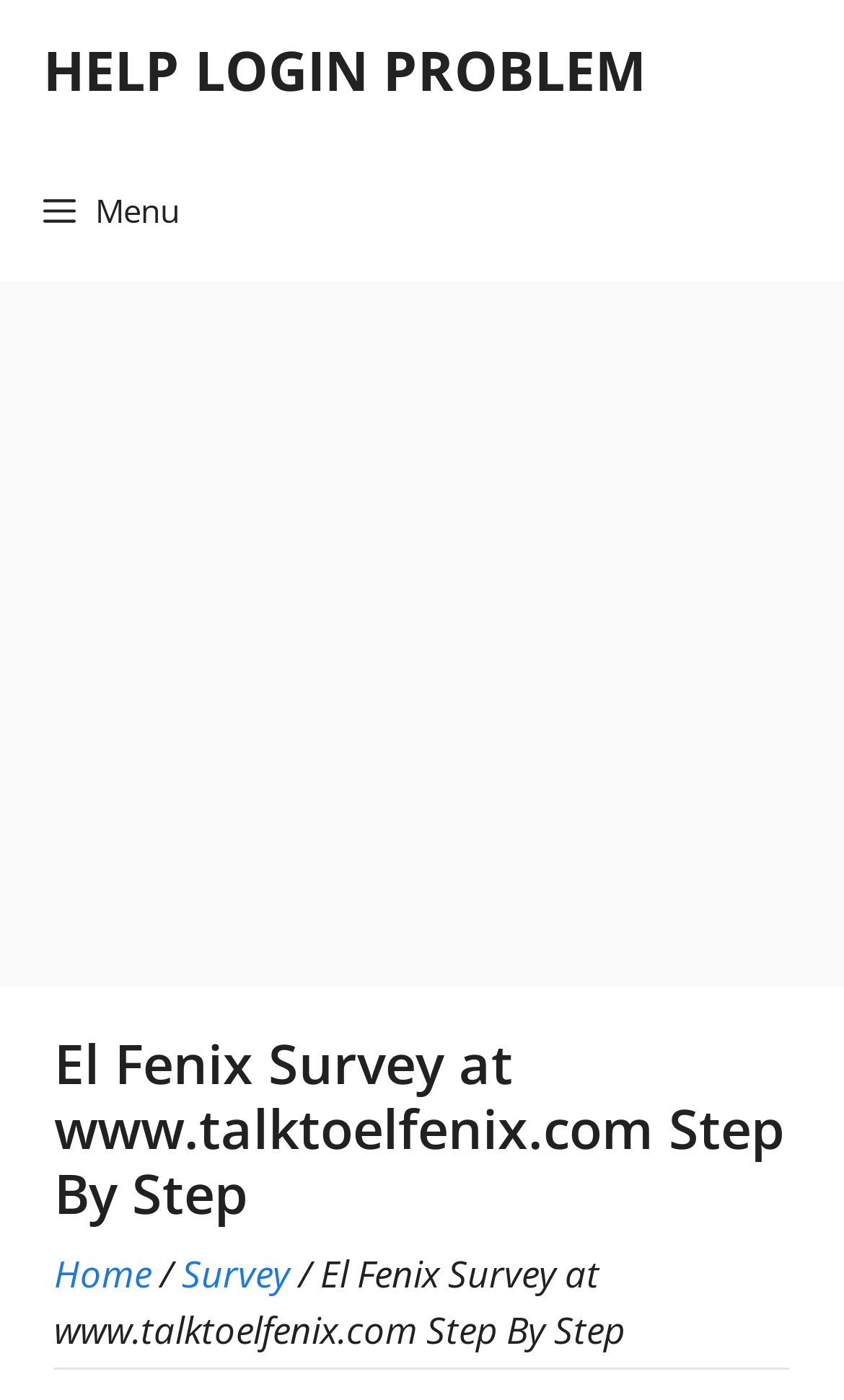What is the text of the heading inside the iframe?
Refer to the image and respond with a one-word or short-phrase answer.

El Fenix Survey at www.talktoelfenix.com Step By Step